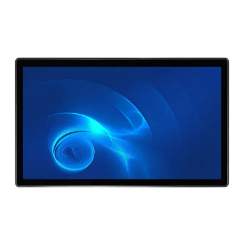Respond to the question below with a single word or phrase:
What type of applications is the monitor designed for?

Kiosk applications